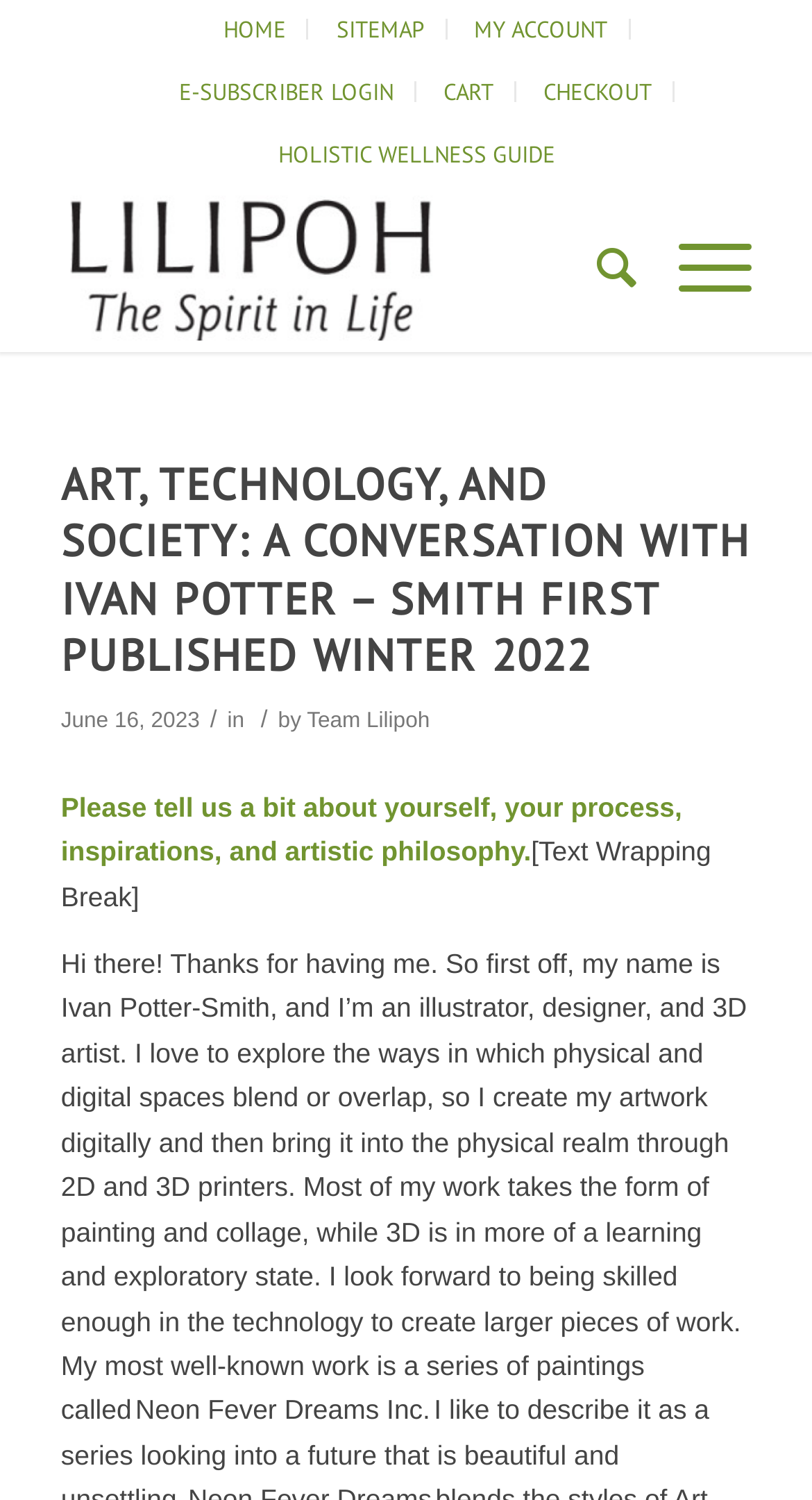Please locate the UI element described by "alt="Lilipoh"" and provide its bounding box coordinates.

[0.075, 0.124, 0.755, 0.235]